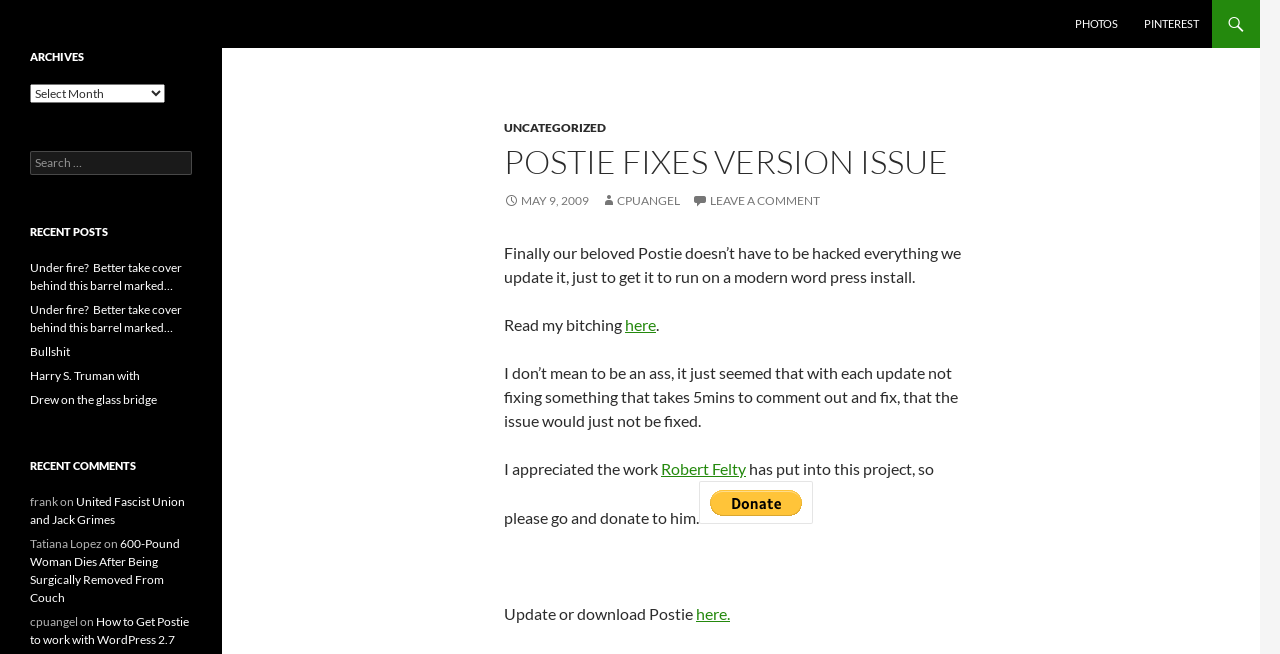Generate a comprehensive description of the webpage.

The webpage appears to be a blog post titled "Postie fixes version issue" on the cpuangel.com website. At the top of the page, there is a heading with the website's name, "cpuangel.com", and two links, "PHOTOS" and "PINTEREST", positioned to the right of the heading.

Below the top heading, there is a header section with several links, including "UNCATEGORIZED", a date "MAY 9, 2009", and the author's name "CPUANGEL". The main content of the blog post is a text article discussing the issue of Postie, a software, and its version problems. The article is divided into several paragraphs, with links to other related articles and a call to action to donate to the project's developer, Robert Felty.

To the left of the main content, there are several sections, including "ARCHIVES", "RECENT POSTS", and "RECENT COMMENTS". The "ARCHIVES" section has a dropdown menu, while the "RECENT POSTS" section lists several article titles with links. The "RECENT COMMENTS" section displays a list of comments with the names of the commenters and the titles of the articles they commented on.

At the bottom of the page, there is a button to donate to the project using PayPal, and a link to update or download Postie.